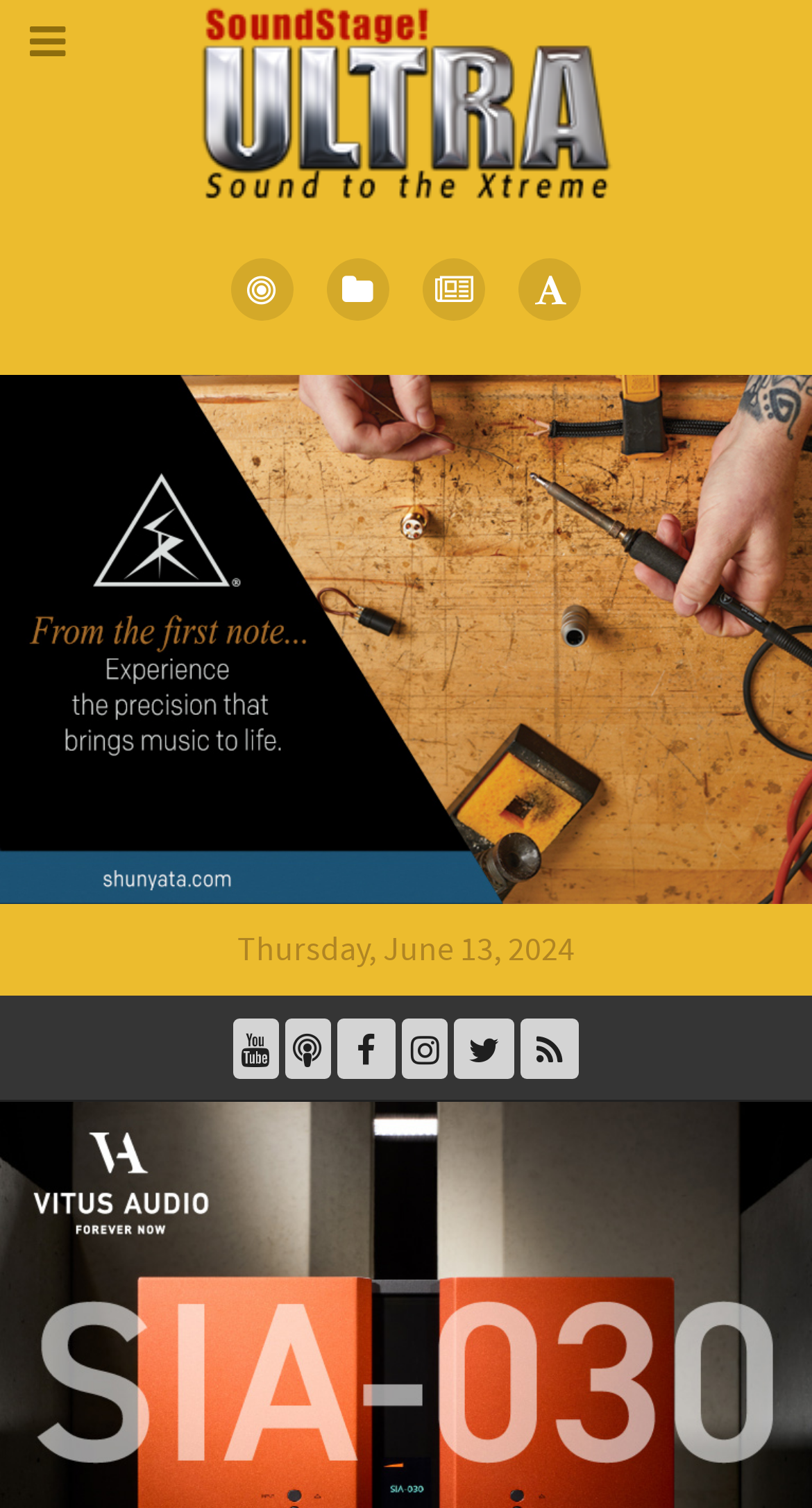Produce a meticulous description of the webpage.

The webpage is an opinion-based page with a navigation menu at the top left corner. At the top center, there is a logo of SoundStage! Ultra, accompanied by a link to SoundStageUltra.com. Below the logo, there are four social media icons, spaced evenly apart, from left to right.

On the top right side, there is a link to Shunyata Research, accompanied by a large image that spans the entire width of the page. The image is positioned slightly below the navigation menu and the SoundStage! Ultra logo.

Below the Shunyata Research link and image, there is a date displayed, "Thursday, June 13, 2024", positioned at the top center of the page. Below the date, there are six icons, spaced evenly apart, from left to right.

At the bottom of the page, there is a link to Vitus Audio, which spans the entire width of the page.